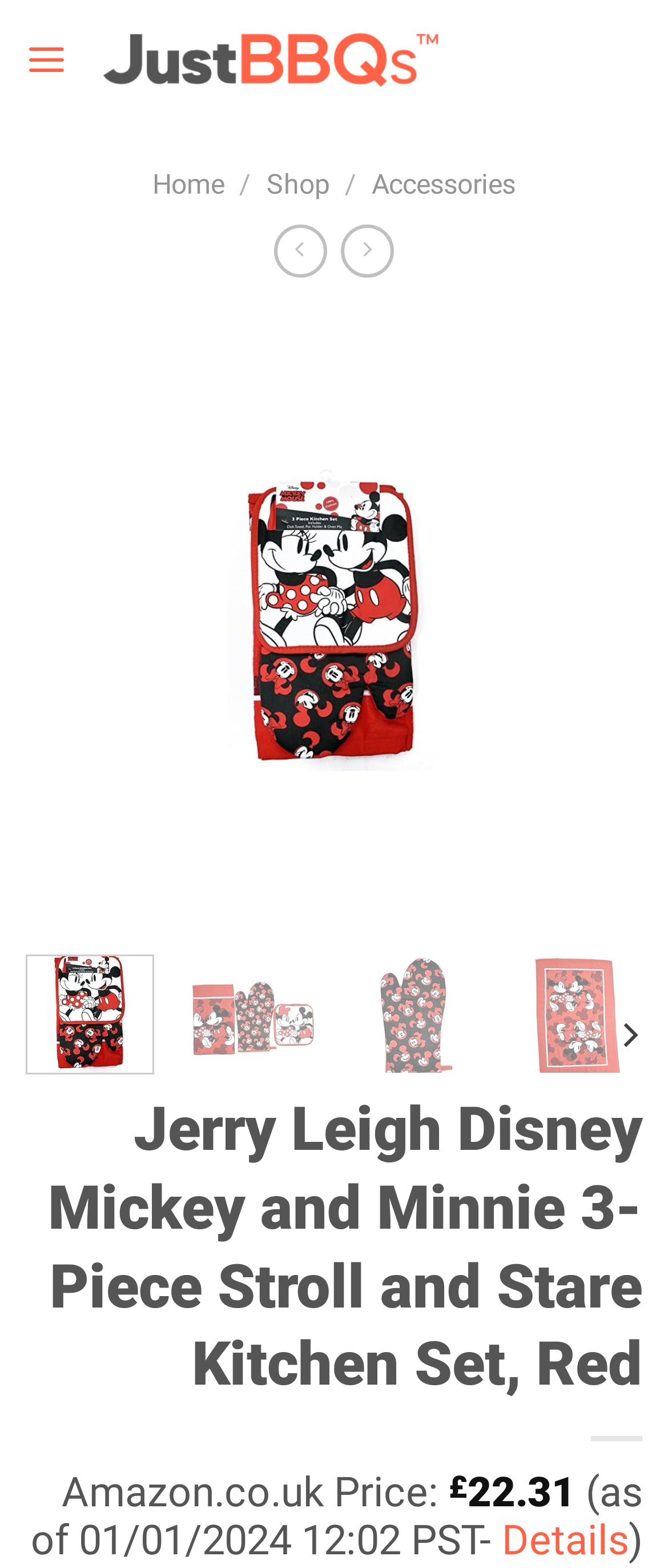What is the price of the kitchen set?
Please provide a comprehensive answer based on the visual information in the image.

The price of the kitchen set can be found in the text 'Amazon.co.uk Price: £22.31'. This text is located below the heading of the product, indicating that it is the price of the product.